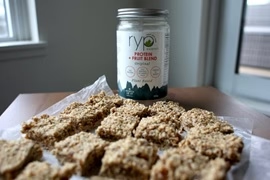Present an elaborate depiction of the scene captured in the image.

The image showcases a delicious and nutritious spread of RYP No Bake Protein Date Squares, neatly cut into rectangular pieces and arranged on a piece of parchment paper. In the background, a jar of RYP Protein + Fruit Blend is prominently displayed, emphasizing the blend's role in these wholesome treats. These date squares are designed to provide a significant boost of nutrition and protein, making them an ideal mid-day snack. The soft, chewy texture of the squares is highlighted, suggesting a rich flavor profile that incorporates the wholesome ingredients used in their preparation. The surrounding natural light streaming through the windows enhances the inviting appearance of this healthy snack option.